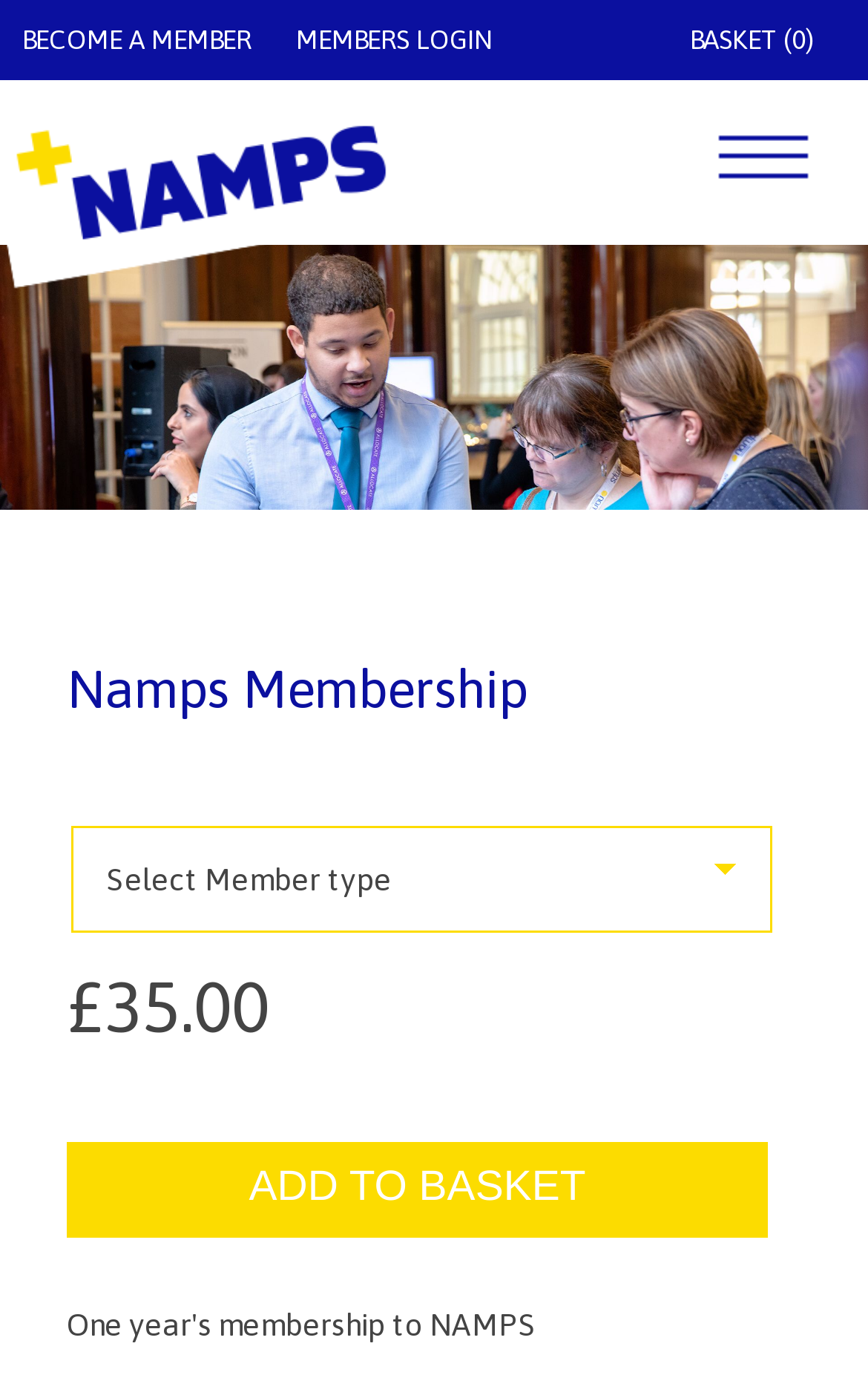Write an elaborate caption that captures the essence of the webpage.

The webpage appears to be a membership page for NAMPS, with a prominent banner image spanning the entire width of the page, located at the top. Below the banner, there are three links aligned horizontally: "BECOME A MEMBER", "MEMBERS LOGIN", and "BASKET (0)", which are positioned at the top-left, top-center, and top-right of the page, respectively.

On the top-left corner, there is a link "NAMPS" with an accompanying image, which is likely a logo. Below this, there is a heading "Namps Membership" centered on the page. 

Underneath the heading, there is a description list with a combobox, which is not expanded. The combobox is positioned on the left side of the page. 

To the right of the combobox, there is a static text displaying the price "£35.00". Below this, there is a button "Add to Basket" with the text "ADD TO BASKET" inside it. The button is positioned on the left side of the page, near the bottom.